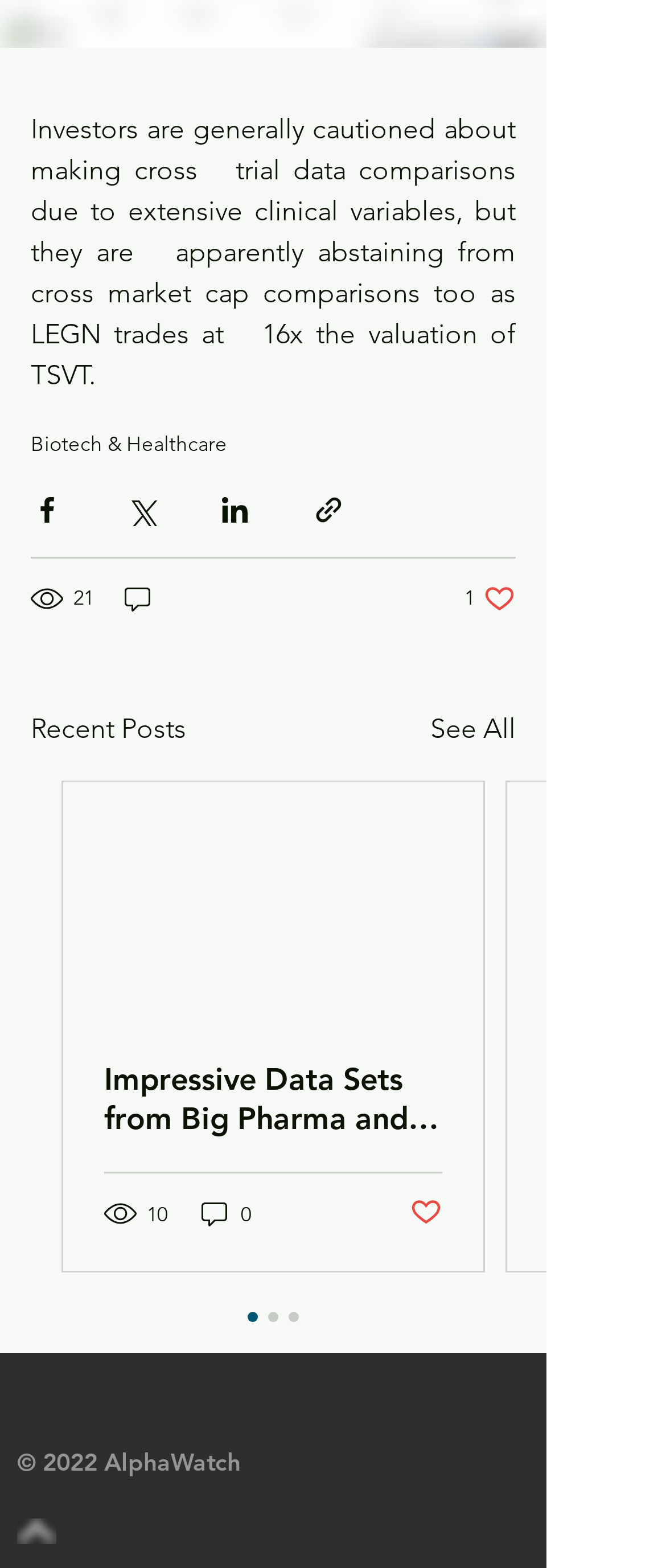Determine the bounding box coordinates of the clickable element to complete this instruction: "See all posts". Provide the coordinates in the format of four float numbers between 0 and 1, [left, top, right, bottom].

[0.646, 0.452, 0.774, 0.478]